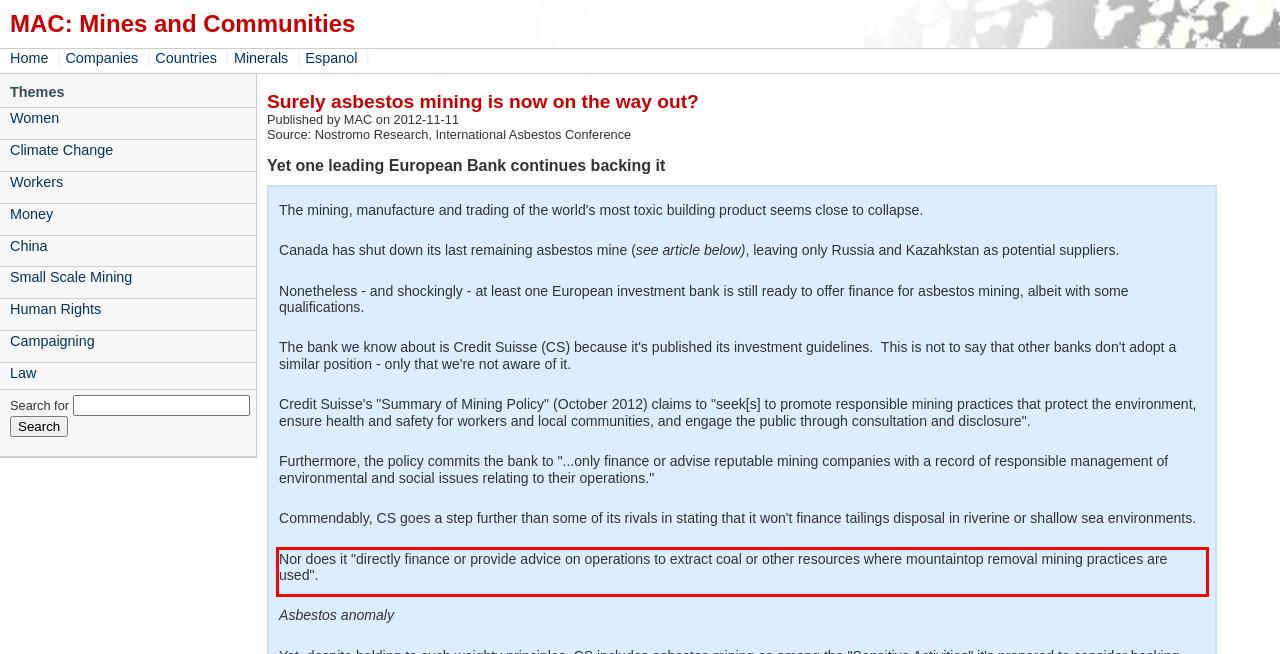From the given screenshot of a webpage, identify the red bounding box and extract the text content within it.

Nor does it "directly finance or provide advice on operations to extract coal or other resources where mountaintop removal mining practices are used".